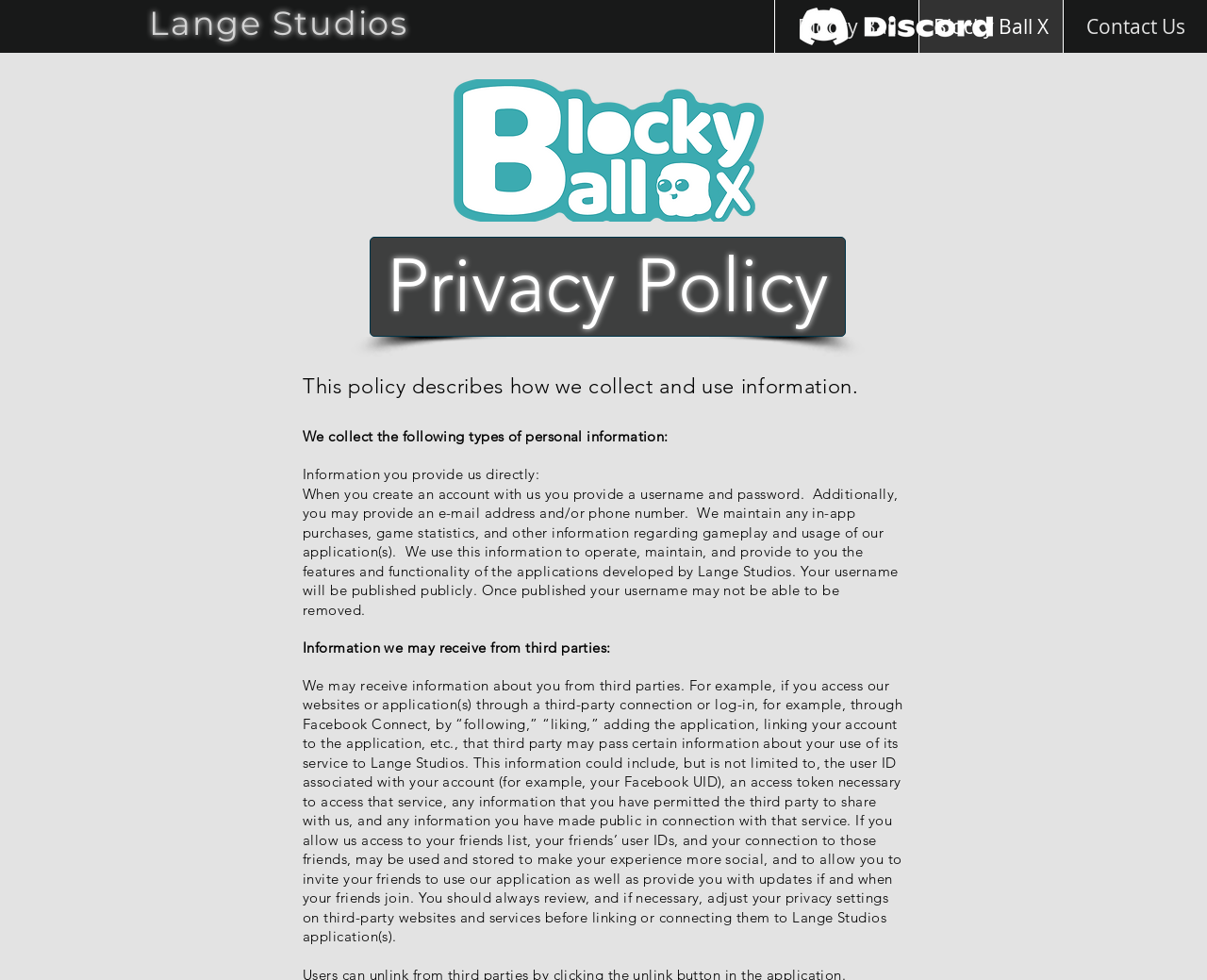Identify the bounding box for the UI element that is described as follows: "Contact Us".

[0.88, 0.0, 1.0, 0.054]